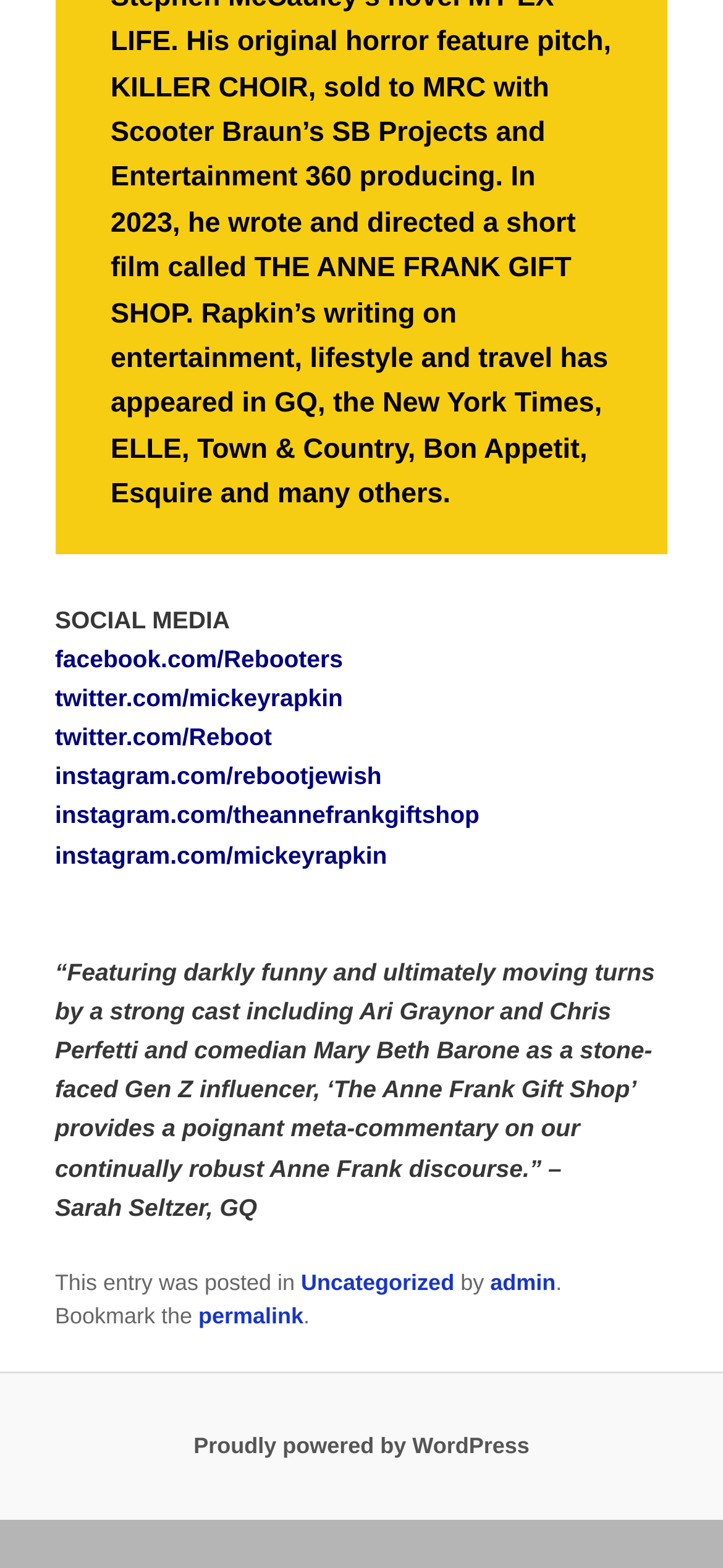Using the given element description, provide the bounding box coordinates (top-left x, top-left y, bottom-right x, bottom-right y) for the corresponding UI element in the screenshot: instagram.com/theannefrankgiftshop

[0.076, 0.511, 0.663, 0.529]